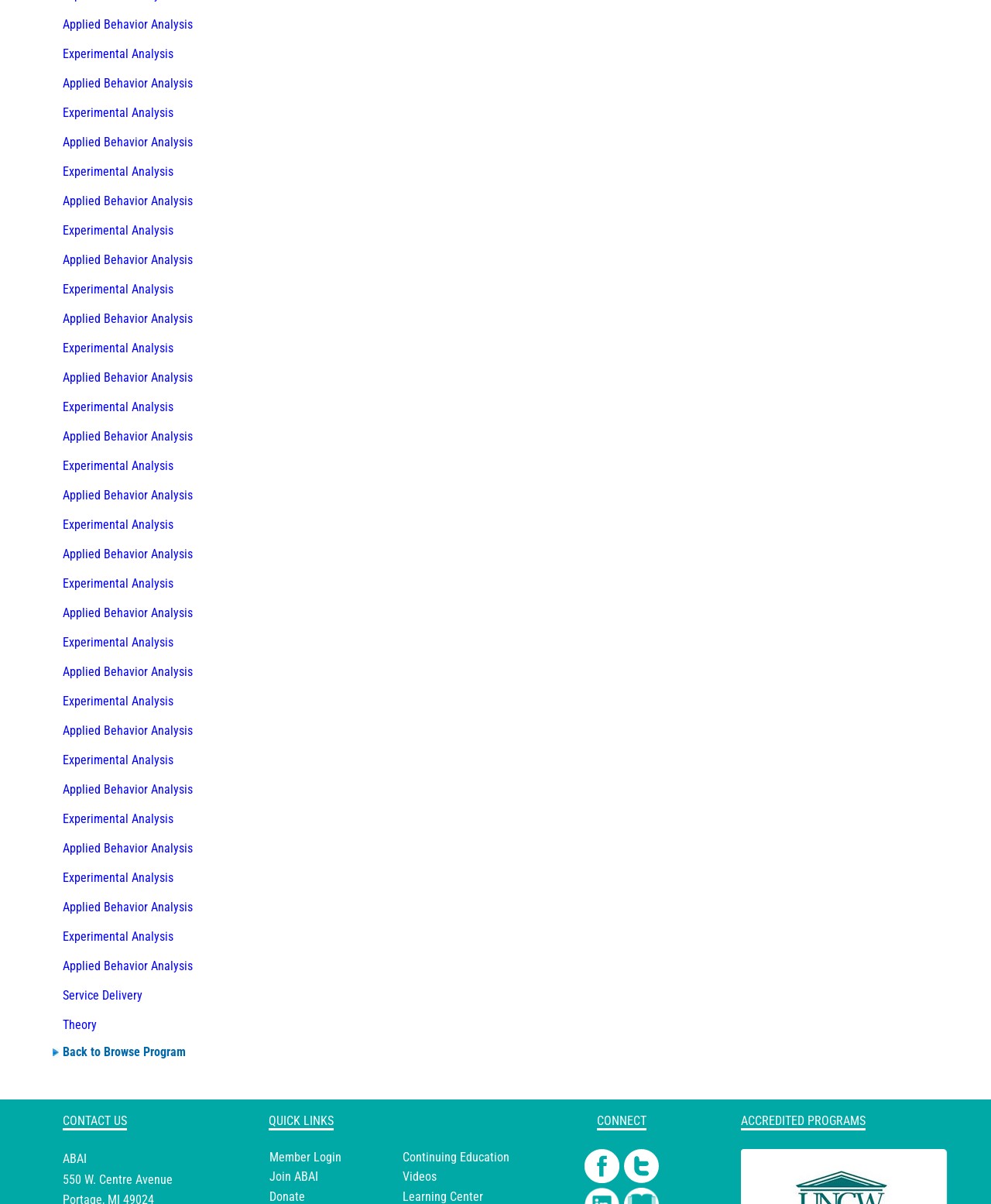Please predict the bounding box coordinates of the element's region where a click is necessary to complete the following instruction: "Click on 'Continuing Education'". The coordinates should be represented by four float numbers between 0 and 1, i.e., [left, top, right, bottom].

[0.406, 0.955, 0.514, 0.967]